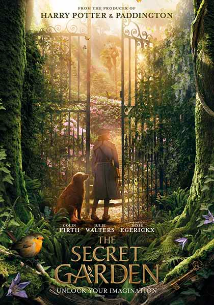Describe all the elements visible in the image meticulously.

This enchanting image showcases the promotional poster for "The Secret Garden," a film adapted from the beloved classic novel. The scene captures a young girl standing before an ornate, partially open gate that leads into a lush, mystical garden. Flanked by vibrant foliage, flowers, and a watchful dog, she appears poised to embark on a journey of discovery and wonder. The title "THE SECRET GARDEN" is prominently displayed at the bottom, inviting viewers to "UNLOCK YOUR IMAGINATION." Notably, the film is produced by the team behind "Harry Potter" and "Paddington," hinting at its magical storytelling and visual appeal. The overall atmosphere exudes a sense of adventure and the promise of transformation within this hidden, enchanting space.